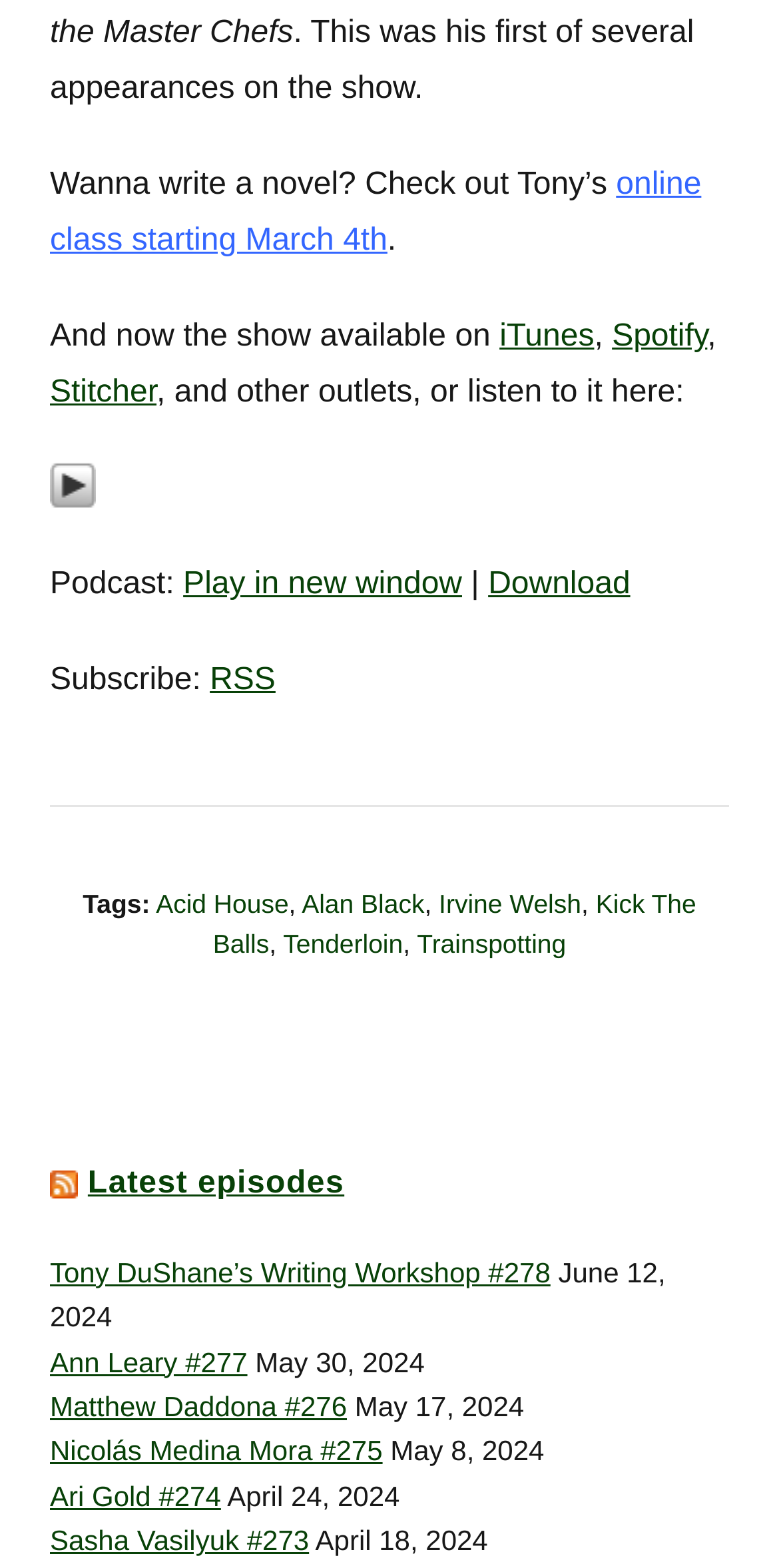Using the element description Spotify, predict the bounding box coordinates for the UI element. Provide the coordinates in (top-left x, top-left y, bottom-right x, bottom-right y) format with values ranging from 0 to 1.

[0.786, 0.204, 0.908, 0.226]